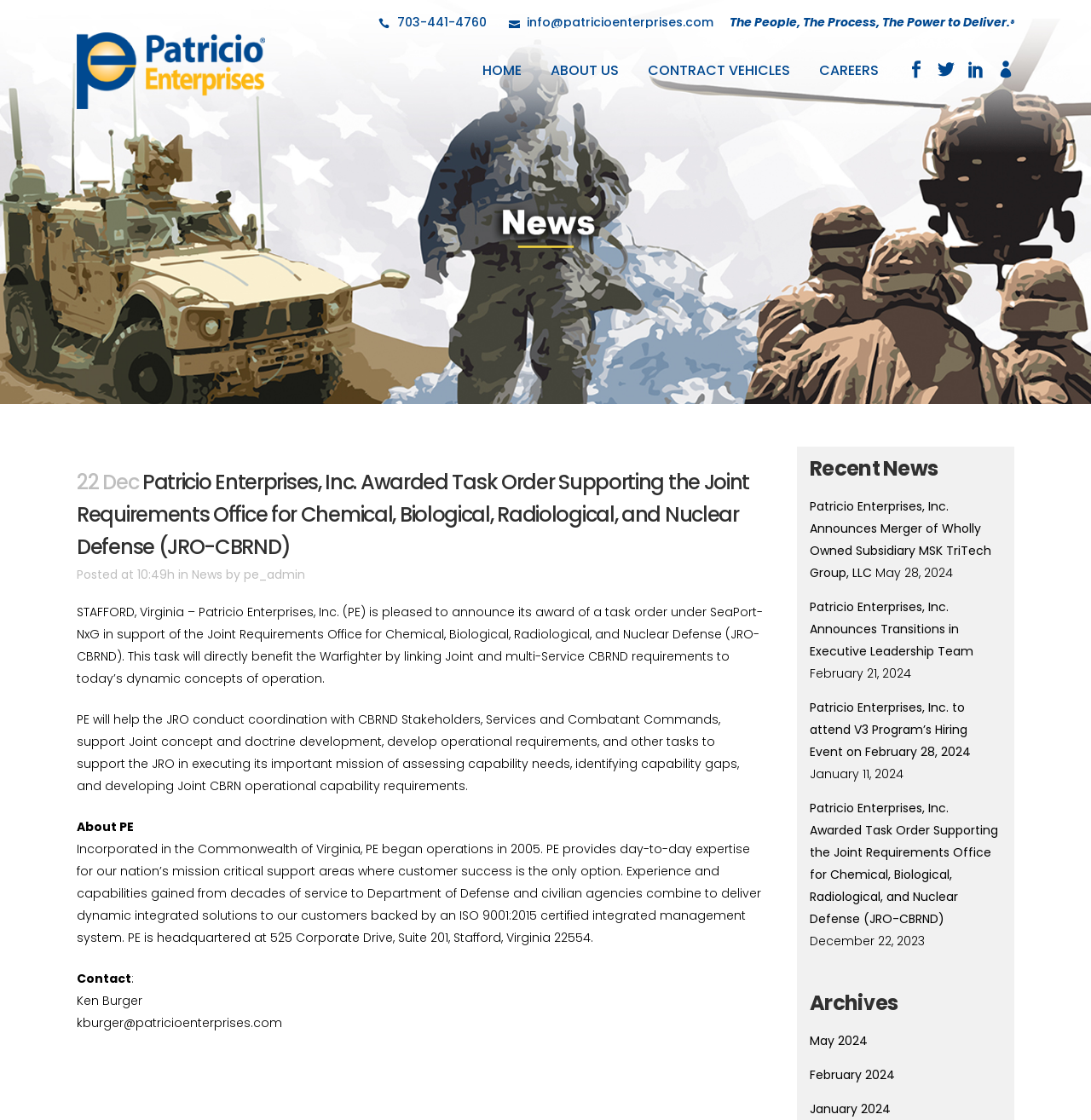Could you indicate the bounding box coordinates of the region to click in order to complete this instruction: "Send an email to the company".

[0.48, 0.013, 0.657, 0.027]